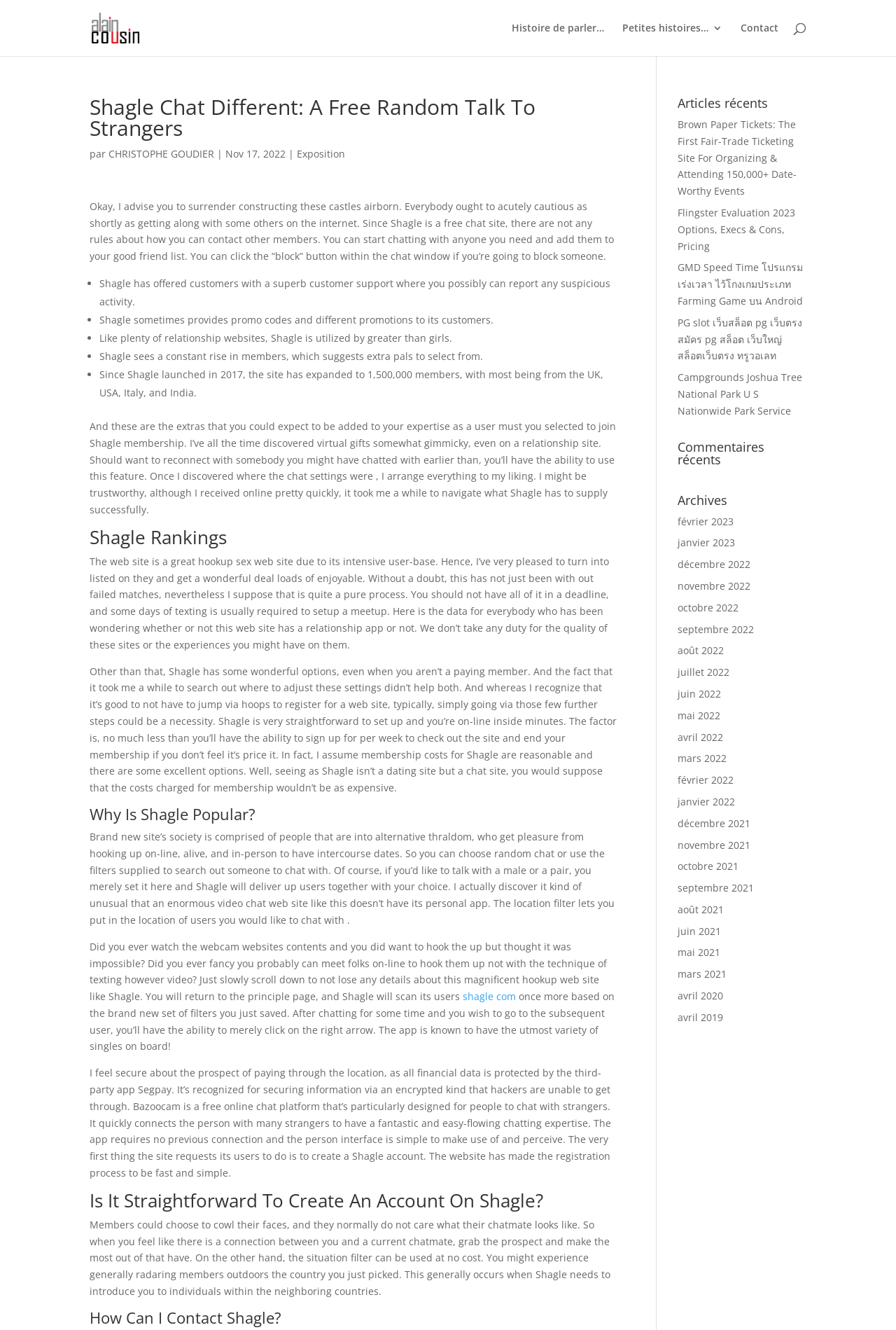Predict the bounding box coordinates of the UI element that matches this description: "Philosophy Book". The coordinates should be in the format [left, top, right, bottom] with each value between 0 and 1.

None